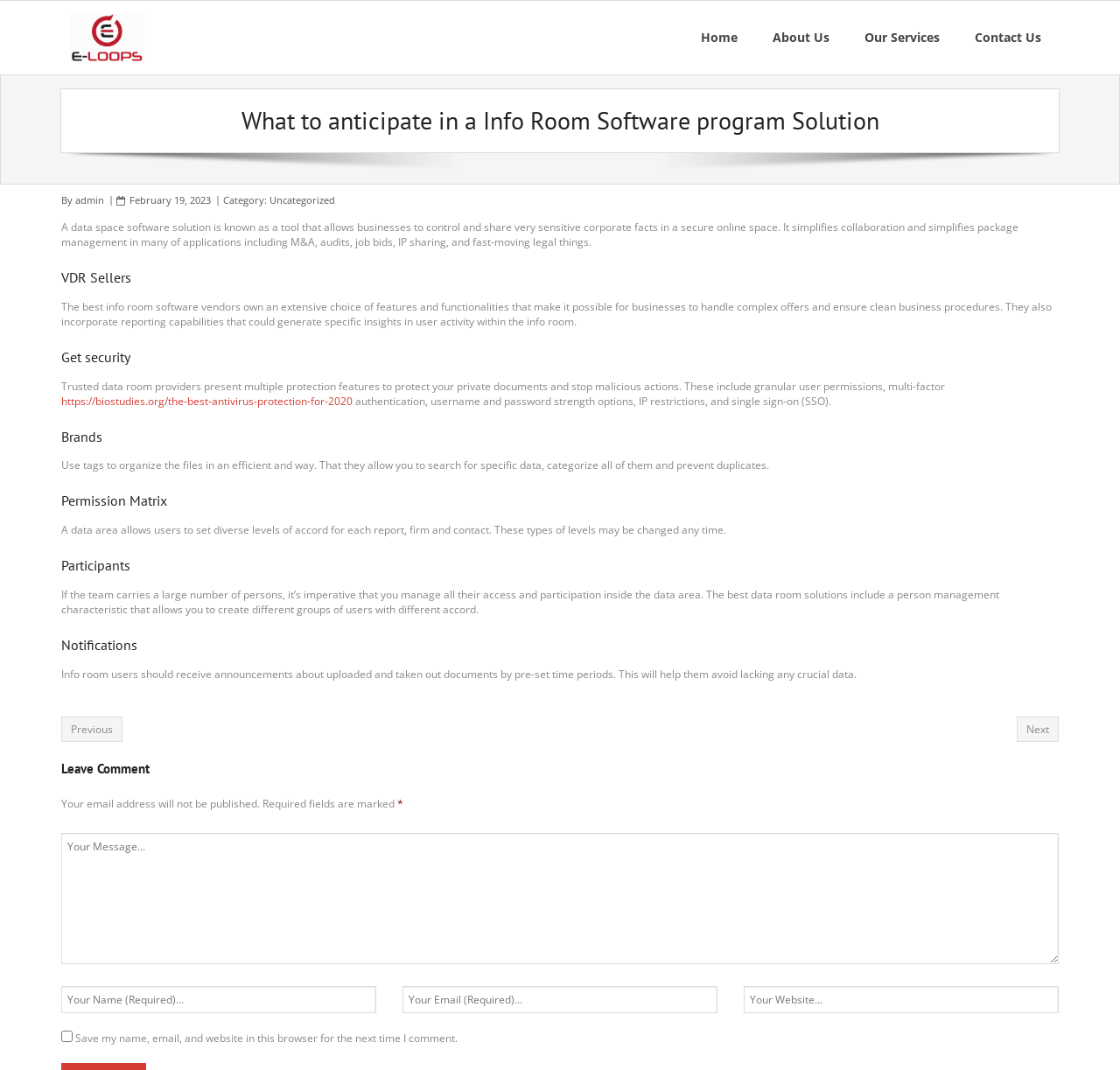Locate the primary headline on the webpage and provide its text.

What to anticipate in a Info Room Software program Solution